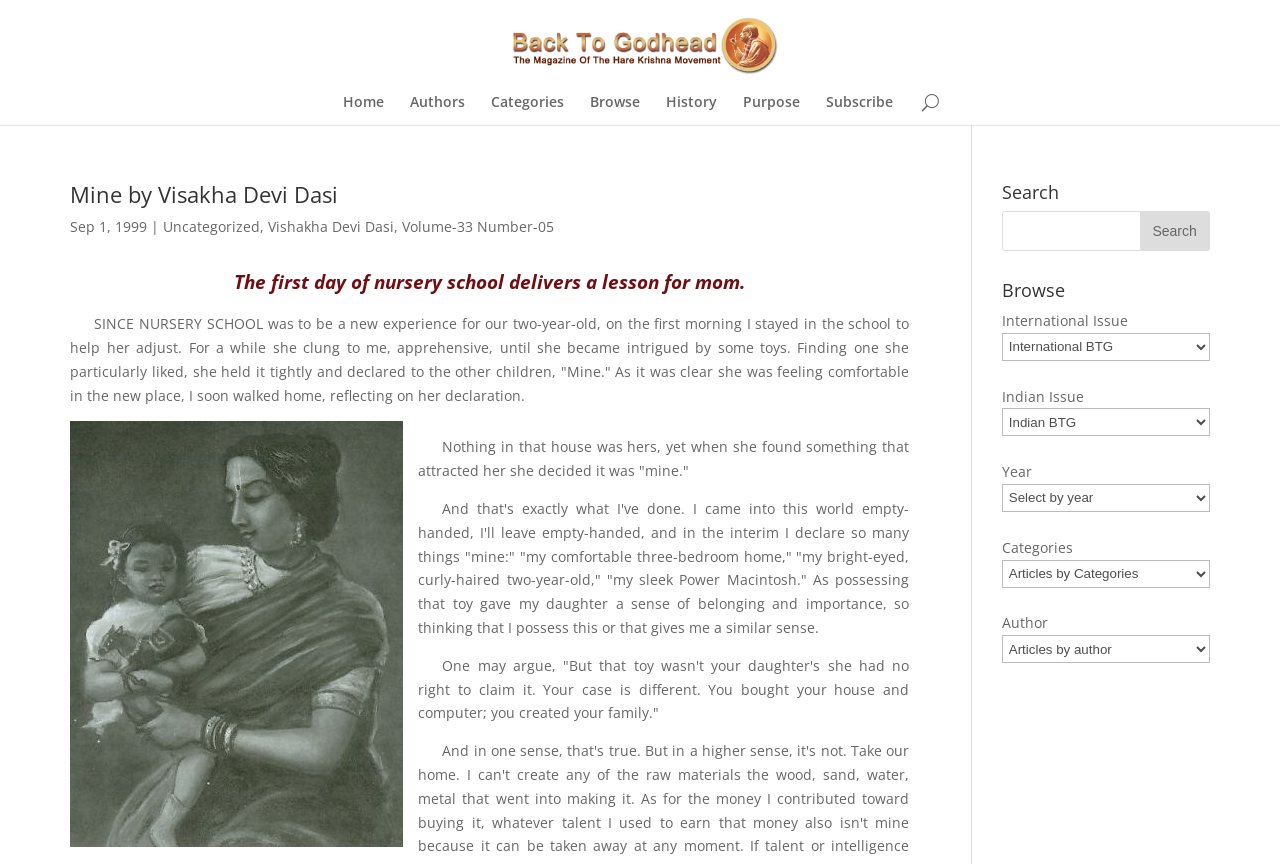Detail the features and information presented on the webpage.

This webpage is an article titled "Mine by Visakha Devi Dasi – Back To Godhead". At the top, there is a navigation menu with links to "Home", "Authors", "Categories", "Browse", "History", "Purpose", and "Subscribe". Below the navigation menu, there is a heading with the title of the article, followed by the date "Sep 1, 1999" and some categorization information.

The main content of the article is a short story about a mother's experience with her two-year-old daughter on the first day of nursery school. The story is divided into several paragraphs, with an image related to the story placed in the middle. The text describes the daughter's declaration of "mine" when she finds a toy she likes, and the mother's reflection on how this behavior is similar to her own tendency to claim possessions as "mine".

On the right side of the page, there is a search bar with a heading "Search" and a button to submit the search query. Below the search bar, there are several headings and dropdown menus for browsing articles by international or Indian issue, year, category, and author.

There are two images on the page, one with the title "Back To Godhead" at the top, and another related to the story in the middle of the page.